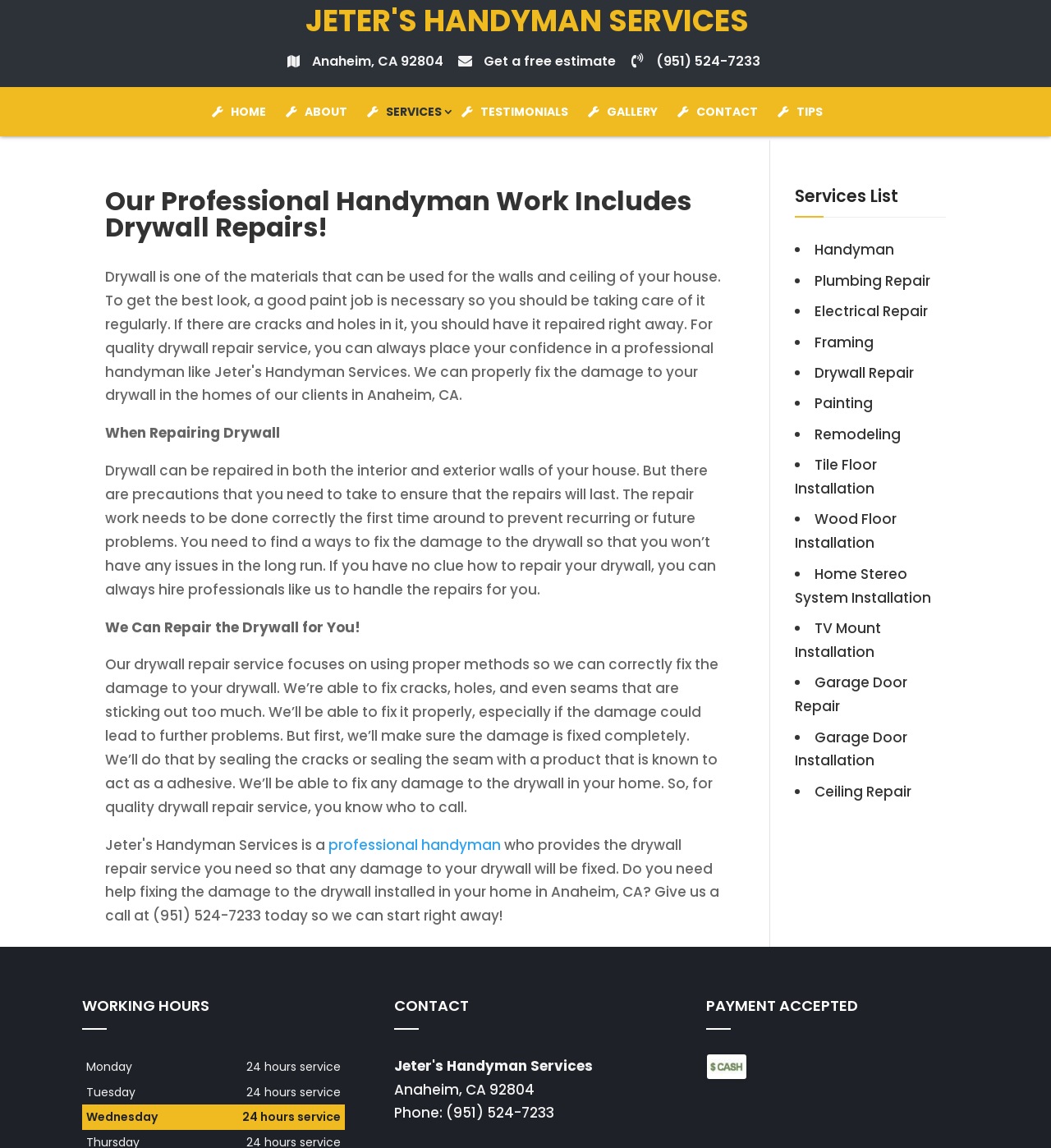Generate the text of the webpage's primary heading.

Our Professional Handyman Work Includes Drywall Repairs!